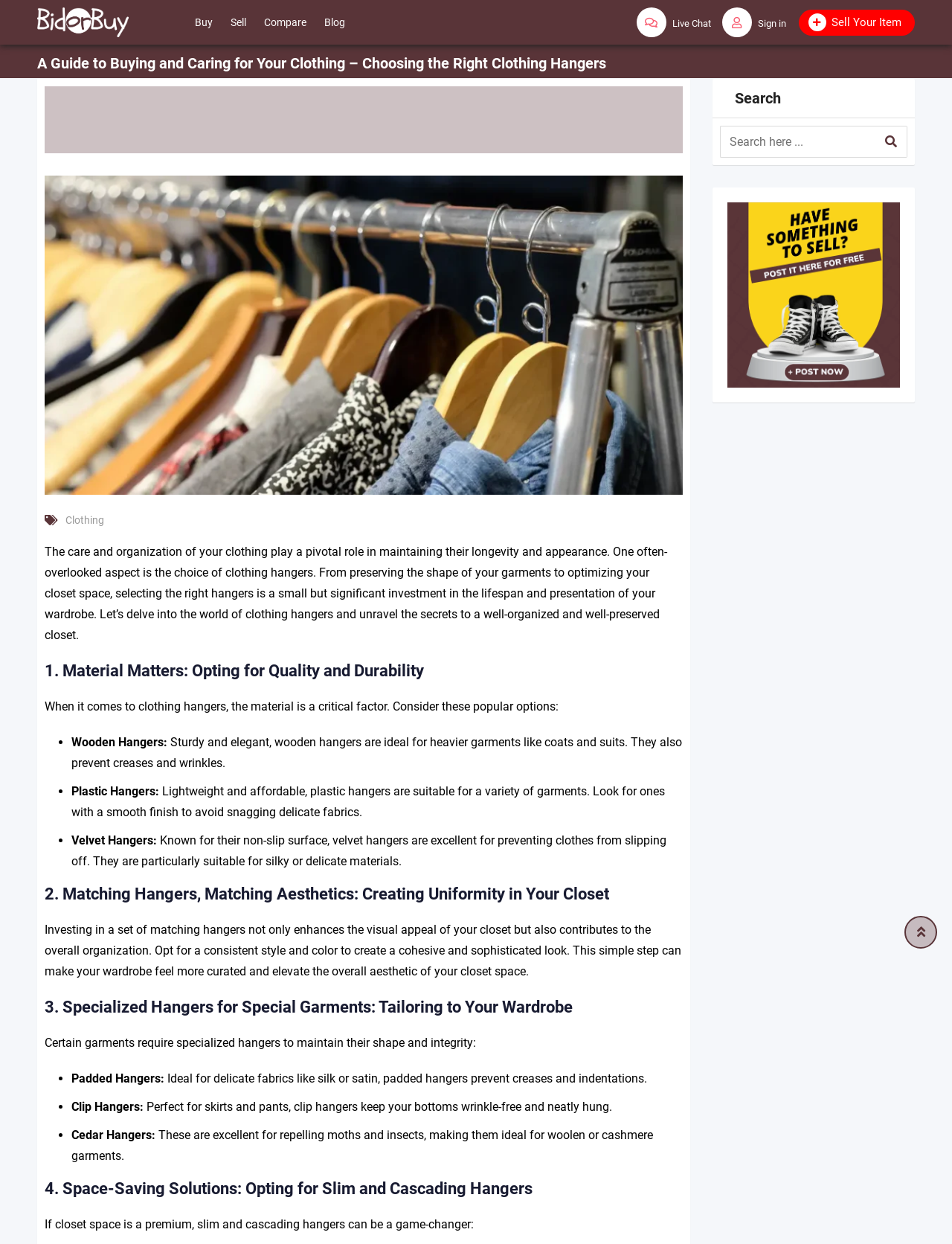Why are padded hangers ideal for delicate fabrics?
Please ensure your answer to the question is detailed and covers all necessary aspects.

According to the webpage, padded hangers are ideal for delicate fabrics like silk or satin because they prevent creases and indentations, ensuring that the garments remain wrinkle-free and well-preserved.